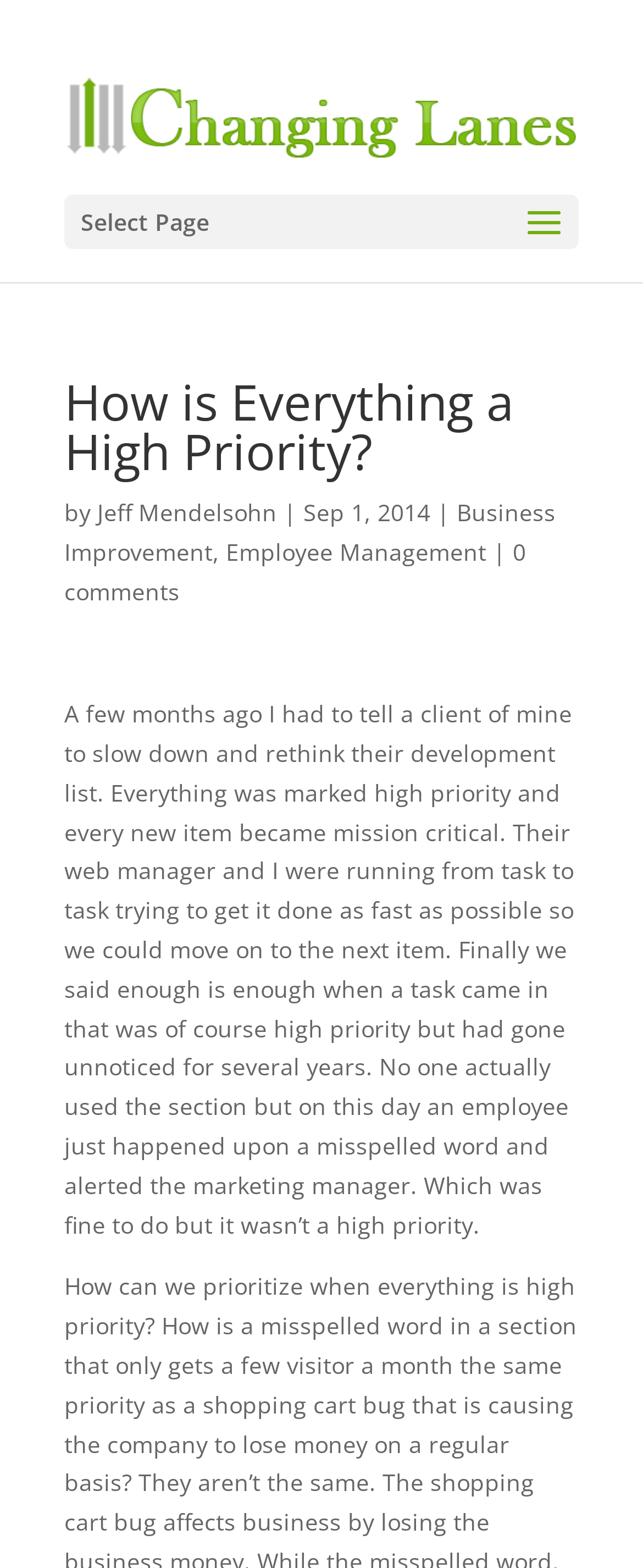Identify the bounding box coordinates for the UI element described as follows: "0 comments". Ensure the coordinates are four float numbers between 0 and 1, formatted as [left, top, right, bottom].

[0.1, 0.342, 0.818, 0.387]